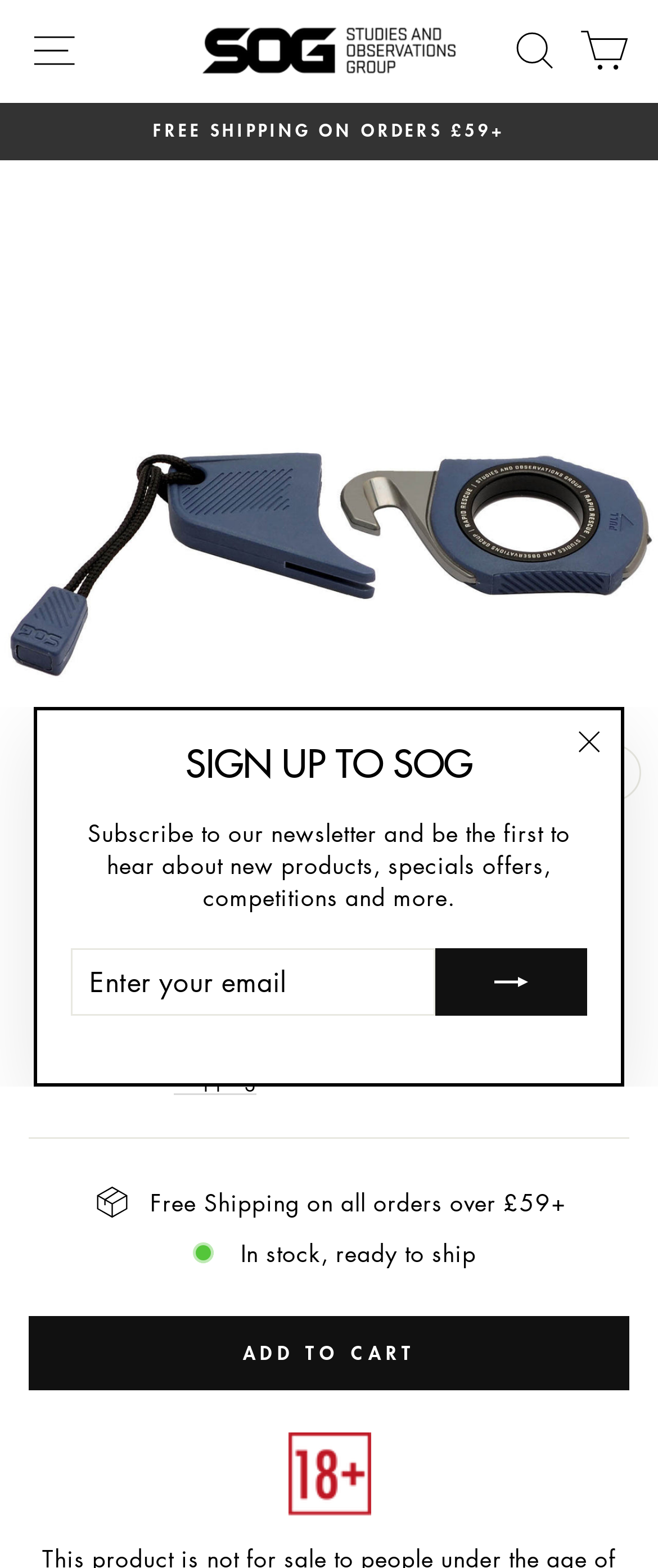What is the price of the product?
Using the image, give a concise answer in the form of a single word or short phrase.

£29.99